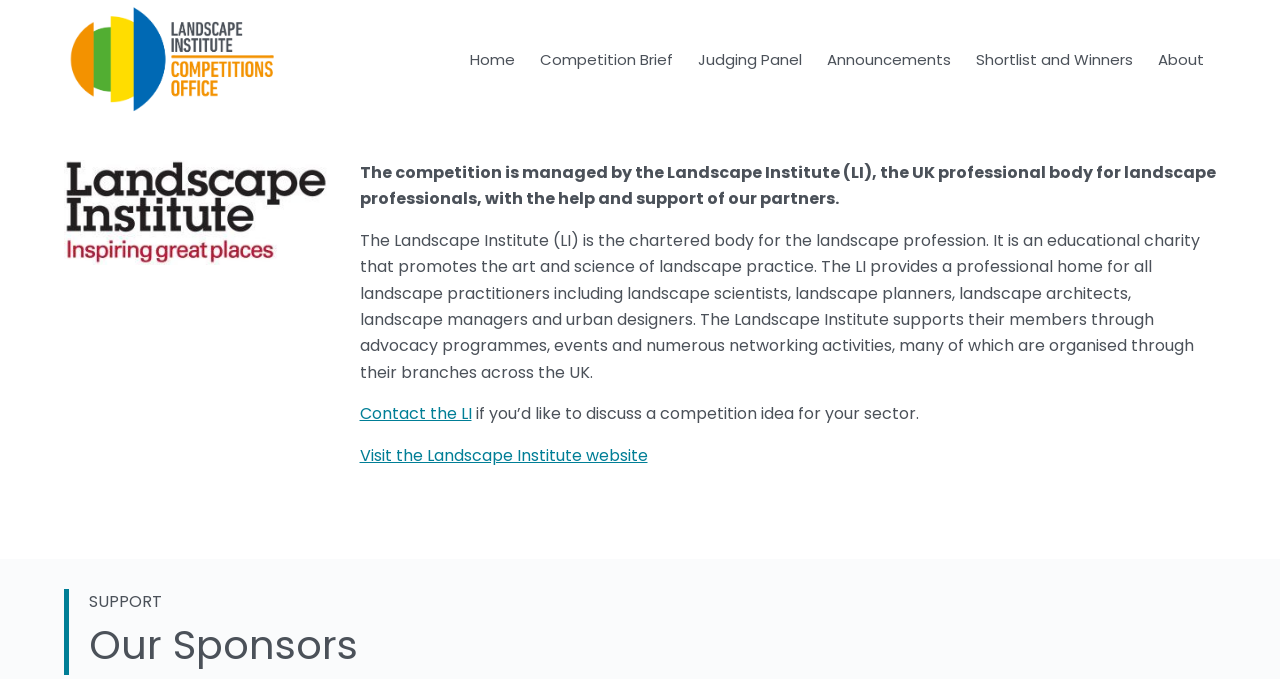Respond to the question below with a concise word or phrase:
What type of professionals are part of the Landscape Institute?

Landscape practitioners